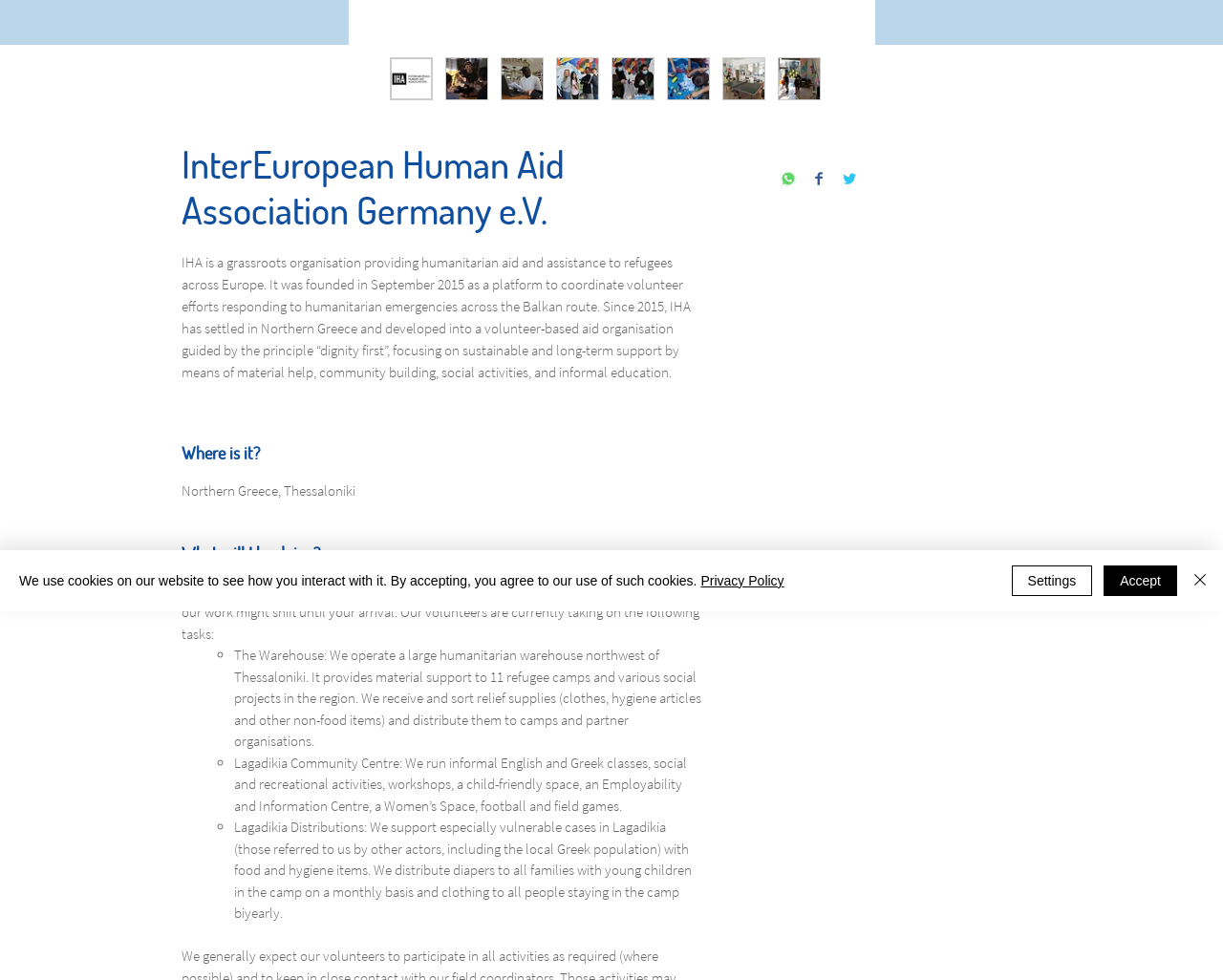Based on the element description Accept, identify the bounding box of the UI element in the given webpage screenshot. The coordinates should be in the format (top-left x, top-left y, bottom-right x, bottom-right y) and must be between 0 and 1.

[0.902, 0.577, 0.962, 0.608]